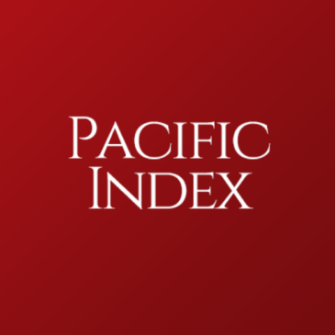Illustrate the scene in the image with a detailed description.

The image features the logo of the "Pacific Index," prominently displayed against a rich red background. The design showcases the name "PACIFIC INDEX" in an elegant white serif font, creating a striking contrast that emphasizes the publication's identity. This logo likely represents the digital or print media platform dedicated to news, opinions, and cultural content relevant to the Pacific University community, drawing viewers' attention with its sophisticated style. The overall aesthetic conveys a sense of professionalism and commitment to quality journalism.